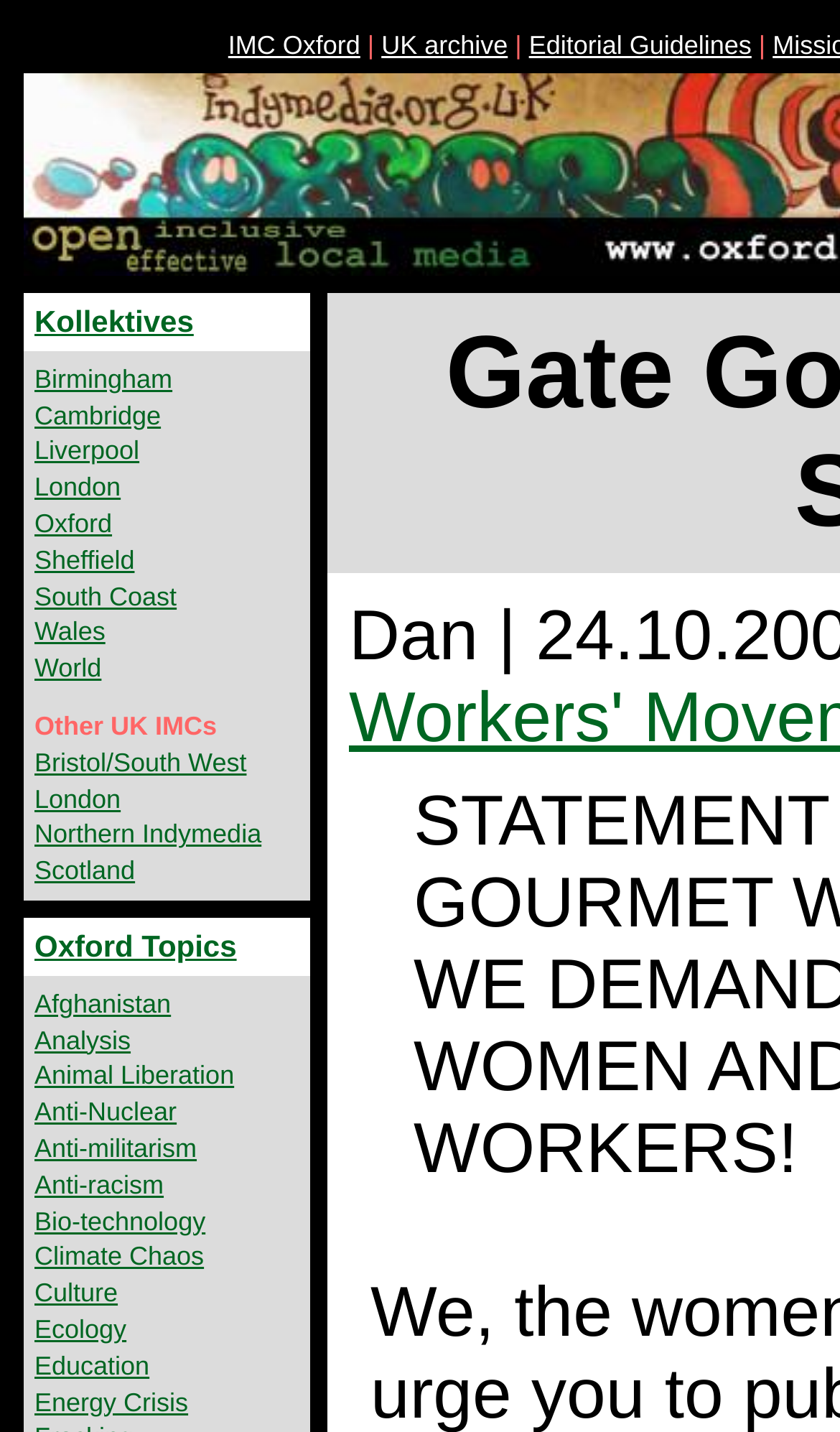Locate the bounding box coordinates of the clickable region to complete the following instruction: "check out Oxford Topics."

[0.041, 0.648, 0.282, 0.672]